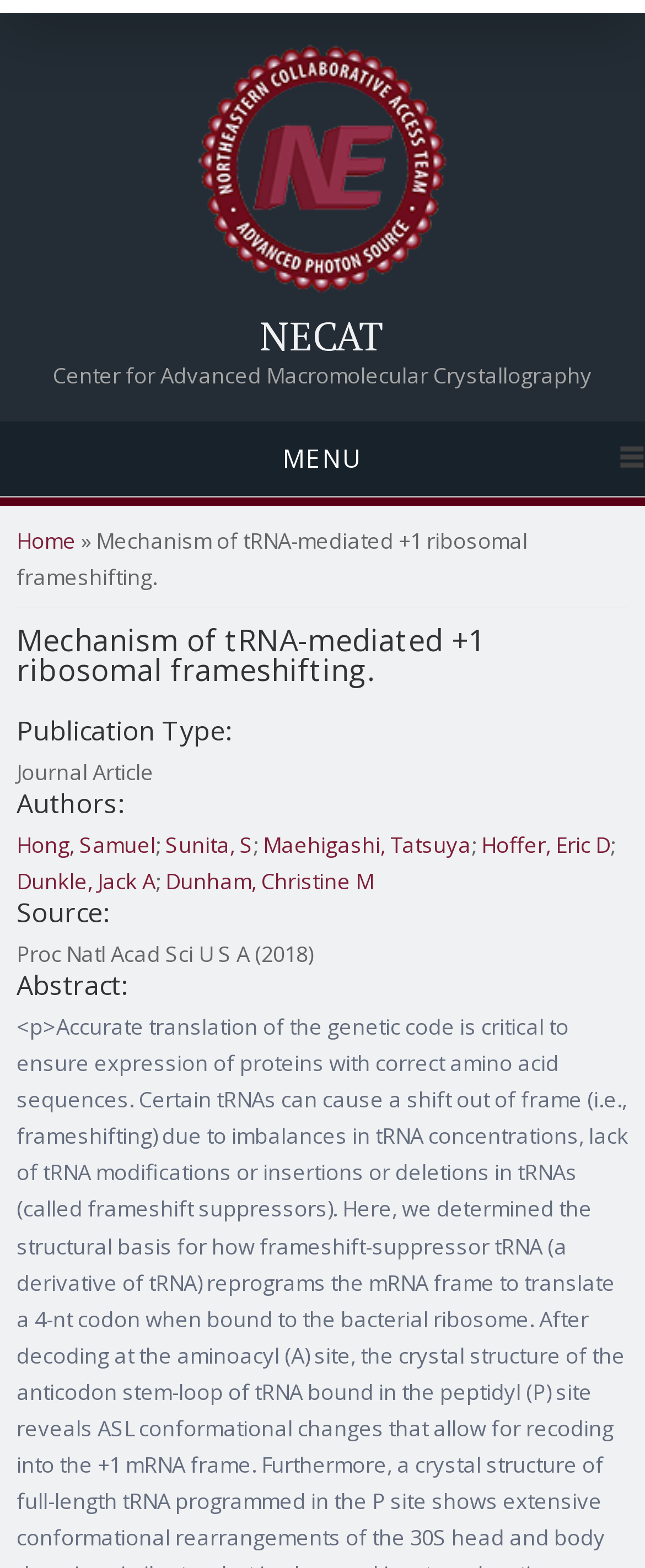Use a single word or phrase to answer the question: 
Is there a menu on this webpage?

Yes